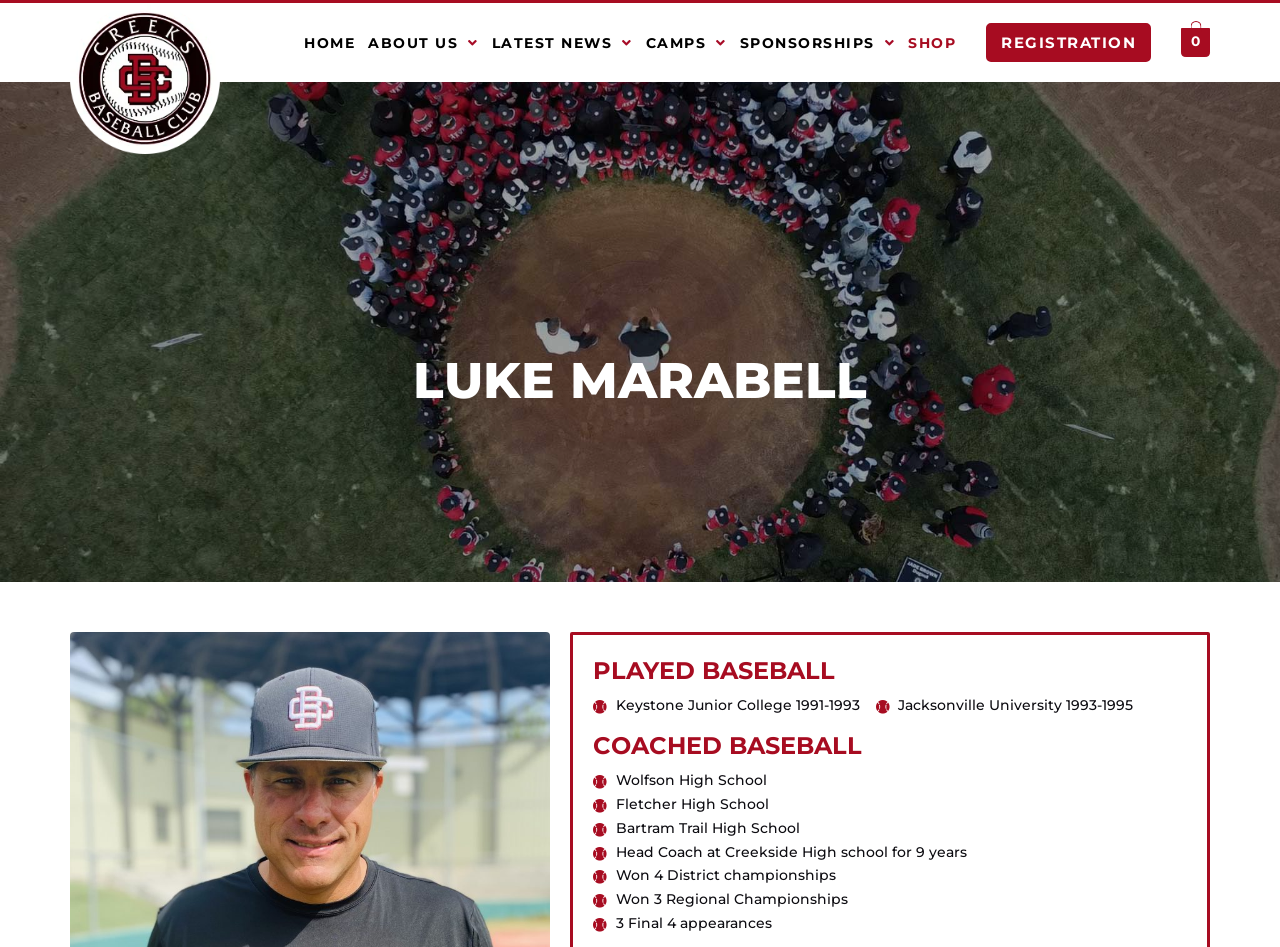Calculate the bounding box coordinates for the UI element based on the following description: "SPONSORSHIPS". Ensure the coordinates are four float numbers between 0 and 1, i.e., [left, top, right, bottom].

[0.578, 0.037, 0.699, 0.052]